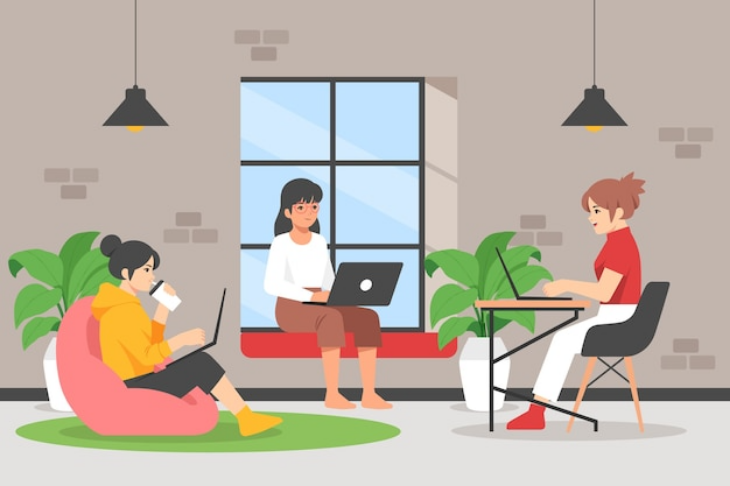Please answer the following question using a single word or phrase: 
How many women are in the study area?

Three